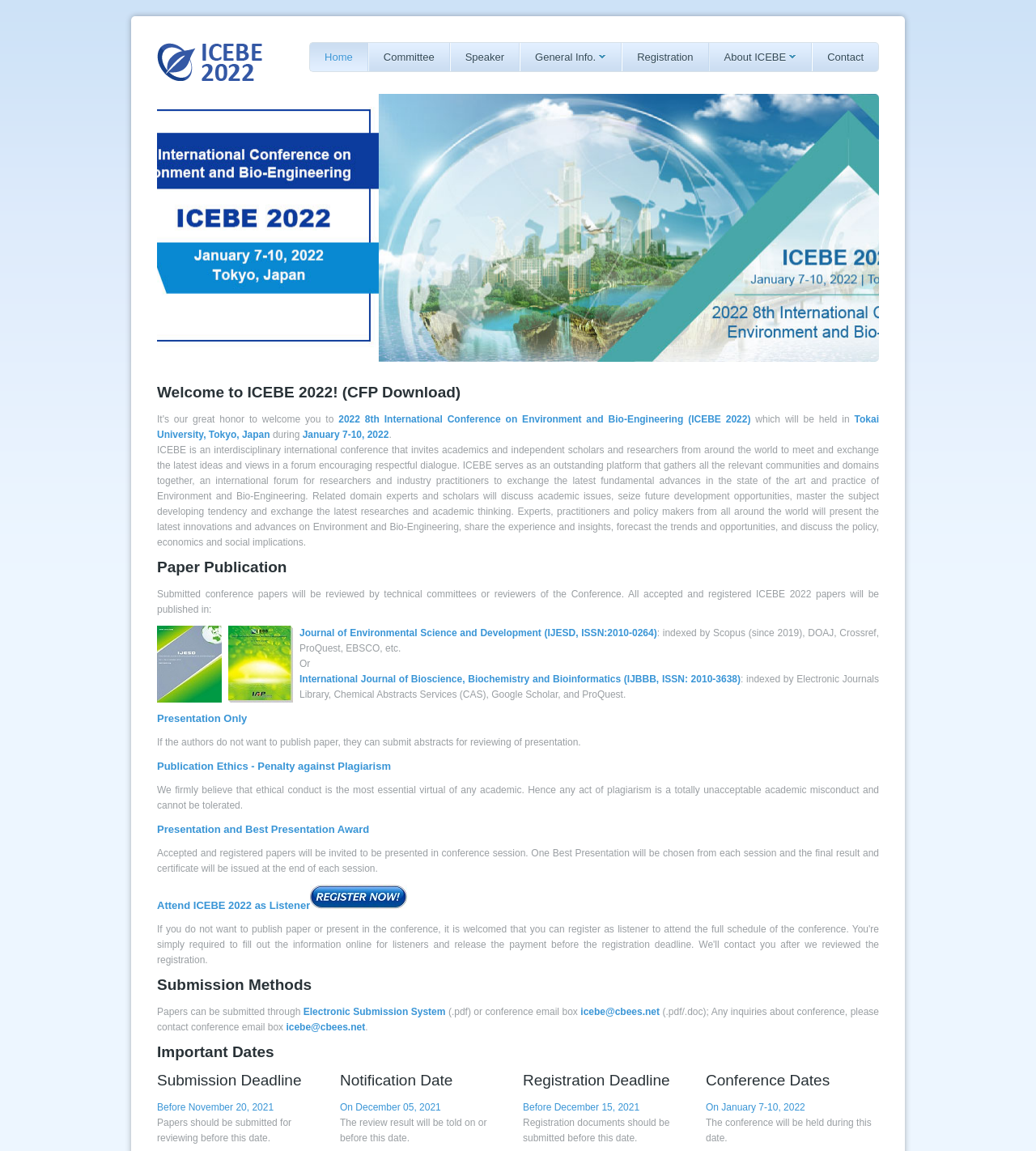Please mark the bounding box coordinates of the area that should be clicked to carry out the instruction: "Download the CFP".

[0.335, 0.333, 0.44, 0.348]